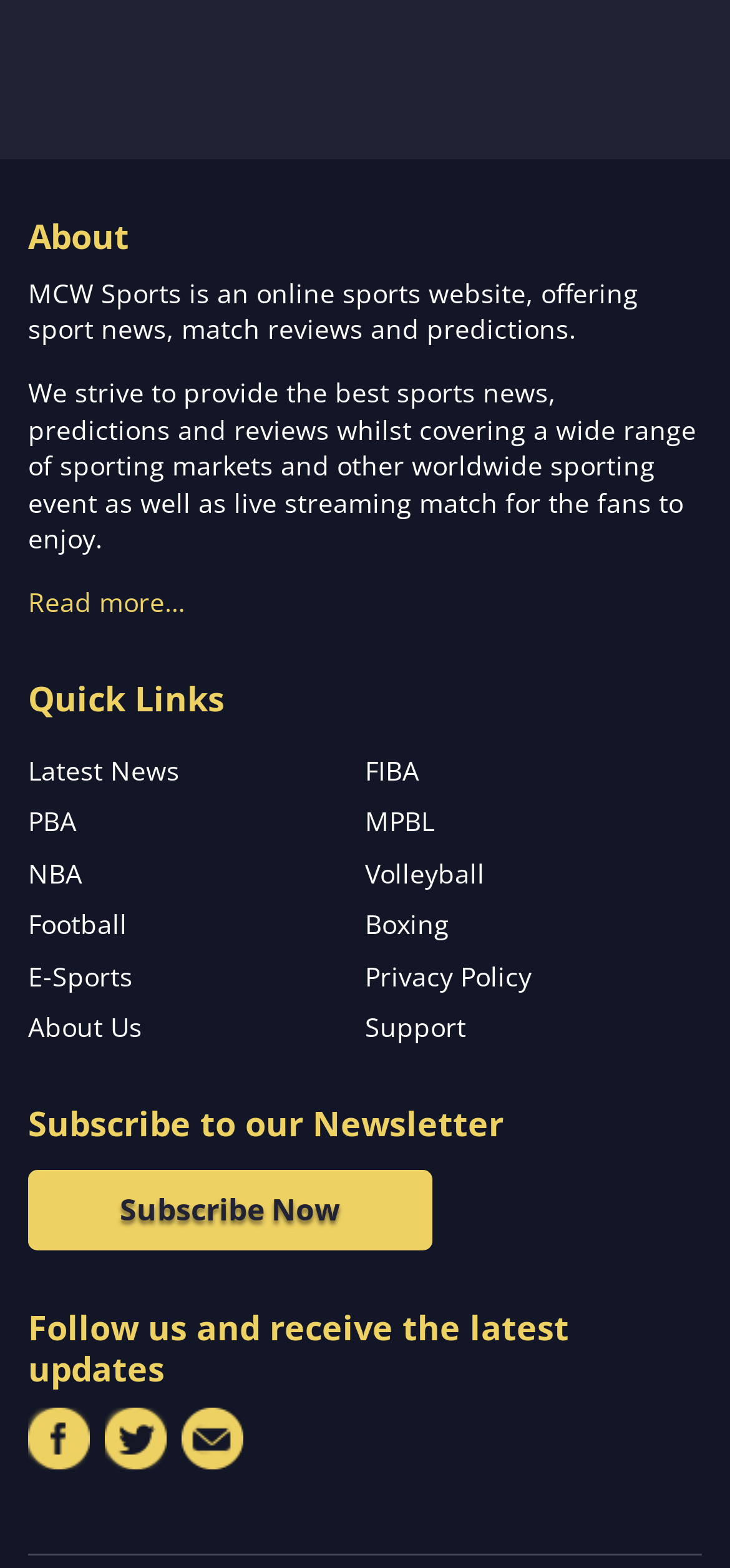Locate the bounding box coordinates of the region to be clicked to comply with the following instruction: "Subscribe to the newsletter". The coordinates must be four float numbers between 0 and 1, in the form [left, top, right, bottom].

[0.164, 0.758, 0.467, 0.784]